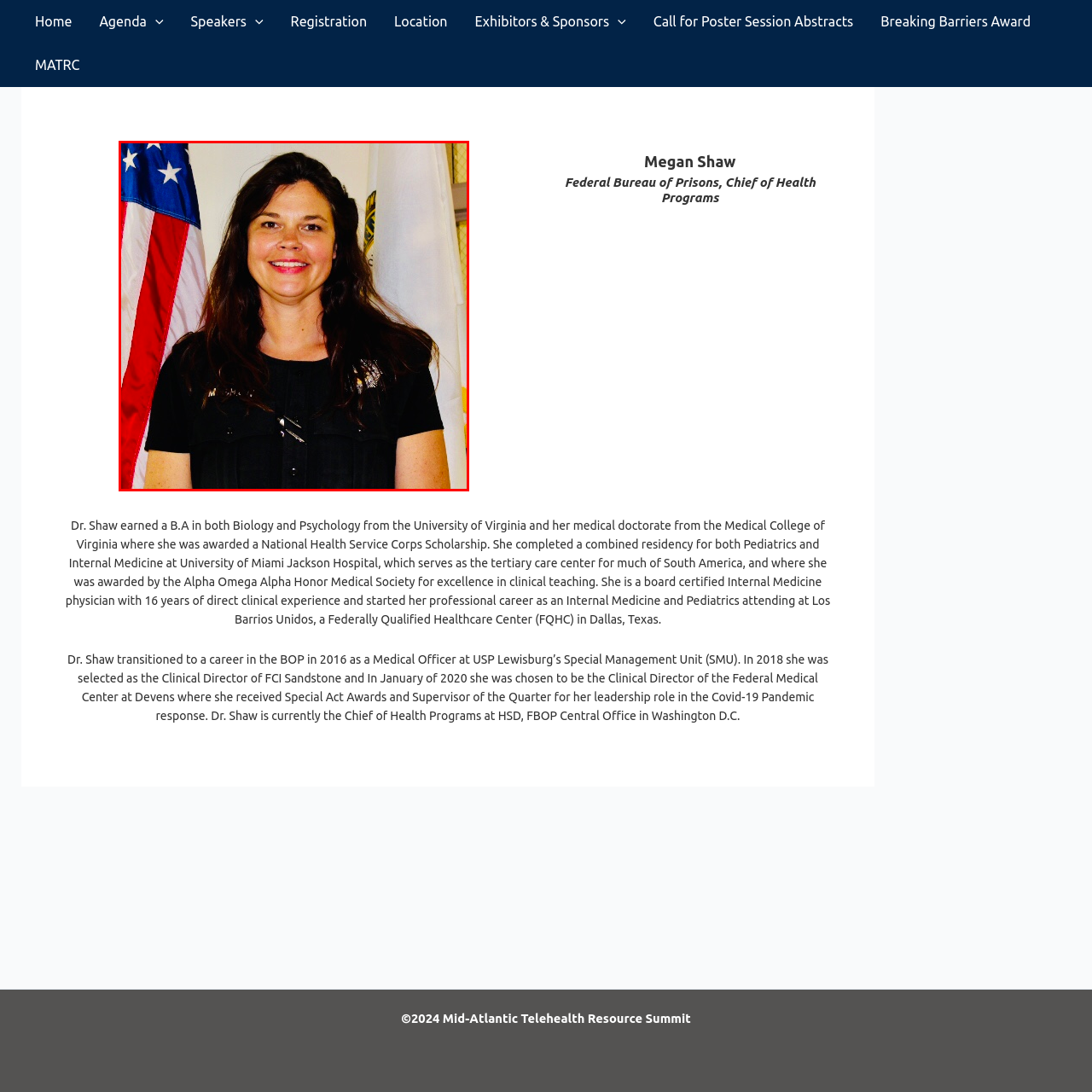Focus on the image confined within the red boundary and provide a single word or phrase in response to the question:
What is Dr. Shaw recognized for?

Her contributions to healthcare